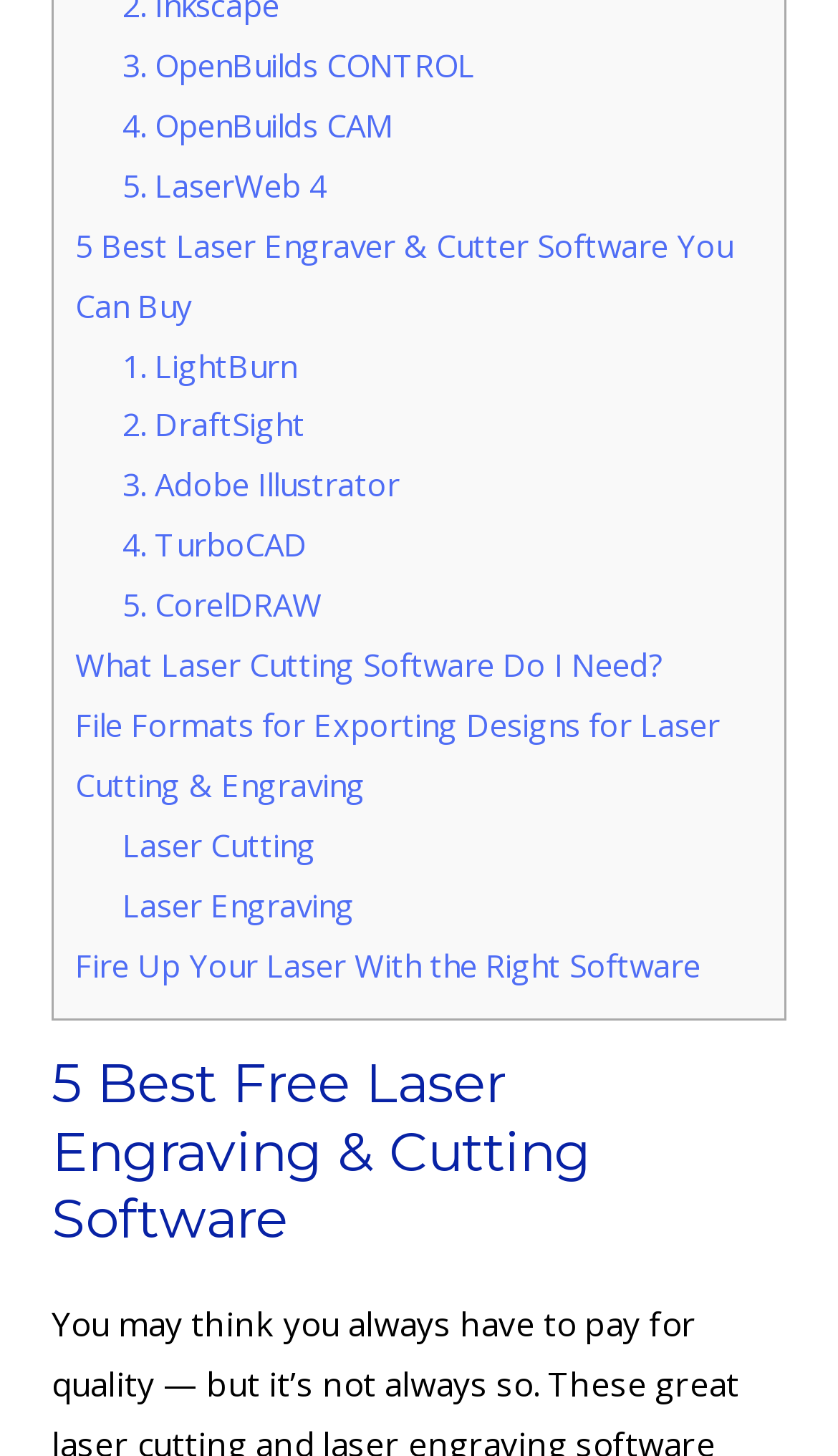What is the position of the link 'Laser Cutting'?
Based on the image, respond with a single word or phrase.

Below 'File Formats for Exporting Designs for Laser Cutting & Engraving'